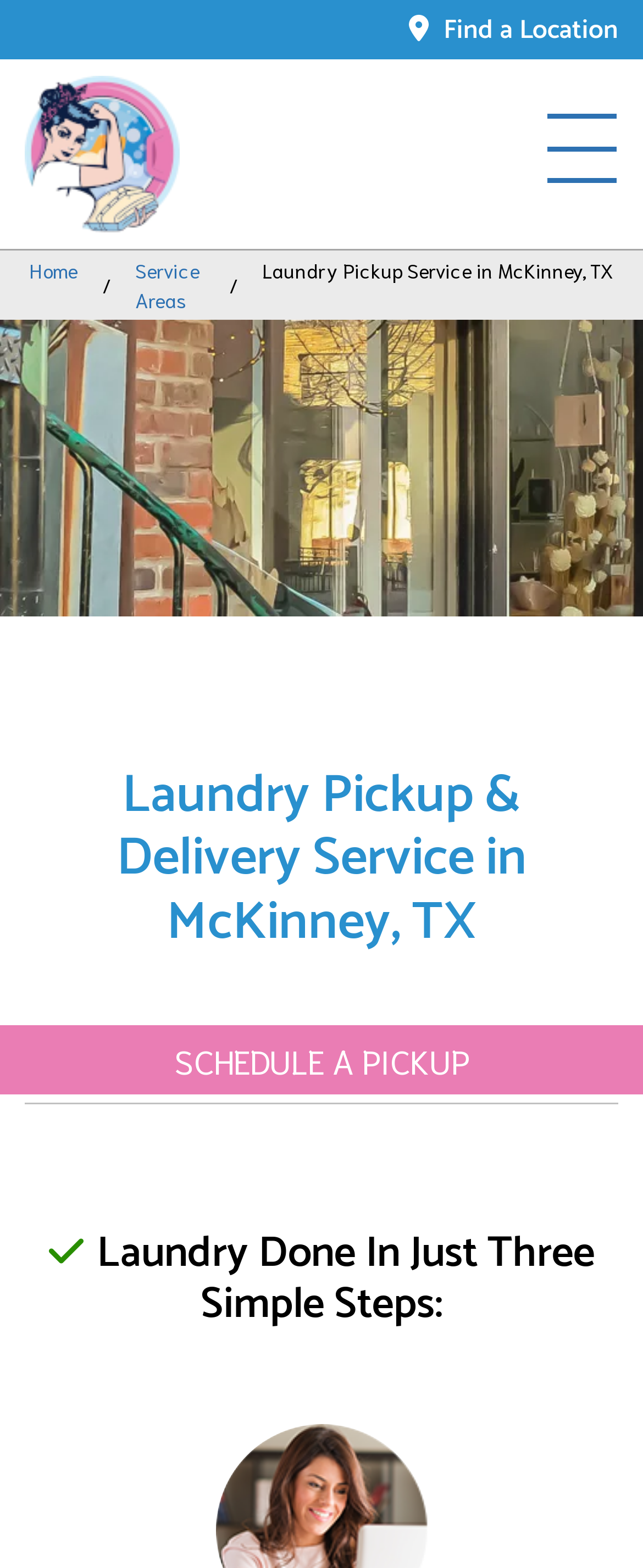What is the name of the laundry service?
Give a single word or phrase as your answer by examining the image.

The Graceful Laundress